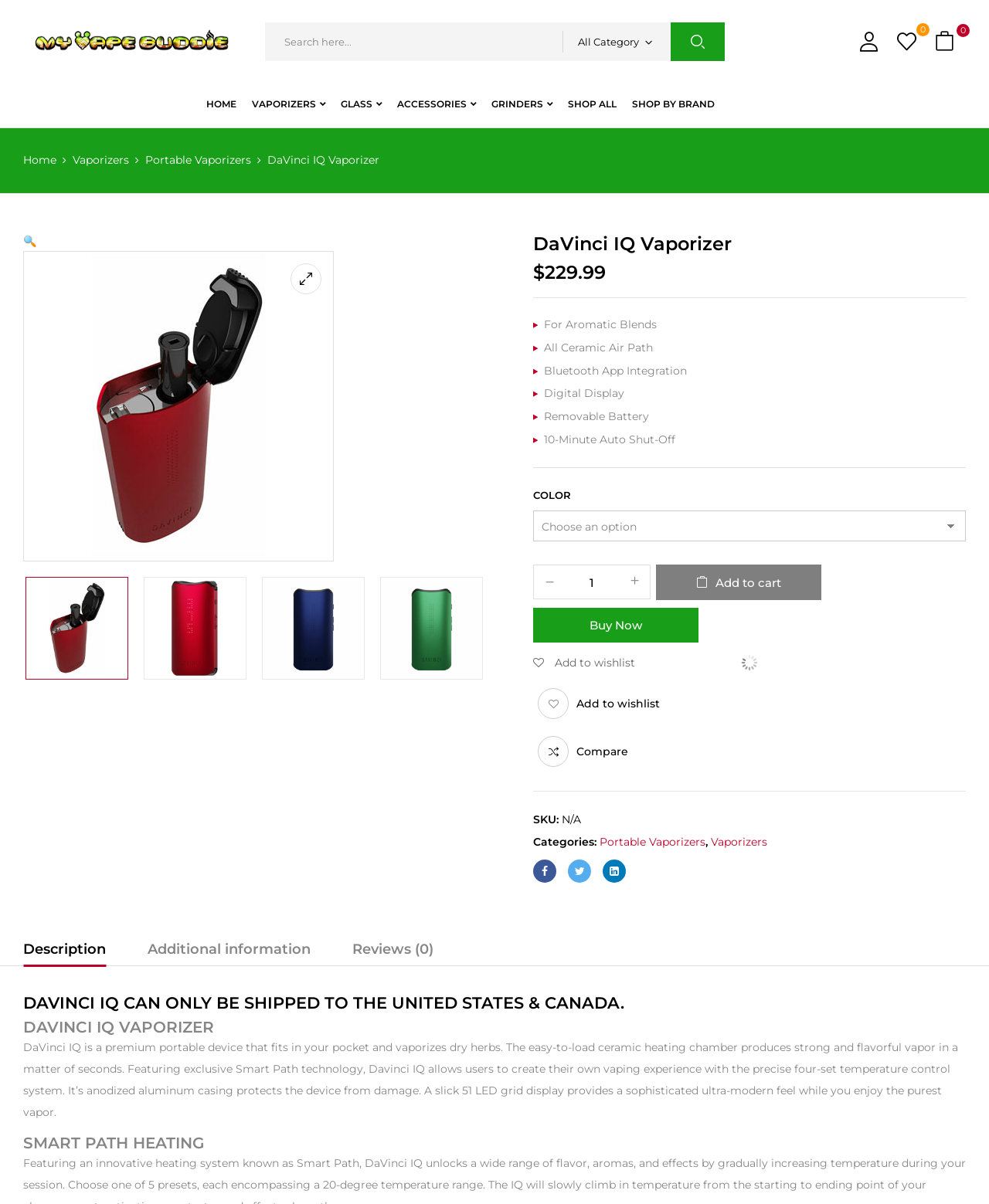Determine the bounding box coordinates of the clickable region to execute the instruction: "Search for products". The coordinates should be four float numbers between 0 and 1, denoted as [left, top, right, bottom].

[0.268, 0.019, 0.732, 0.051]